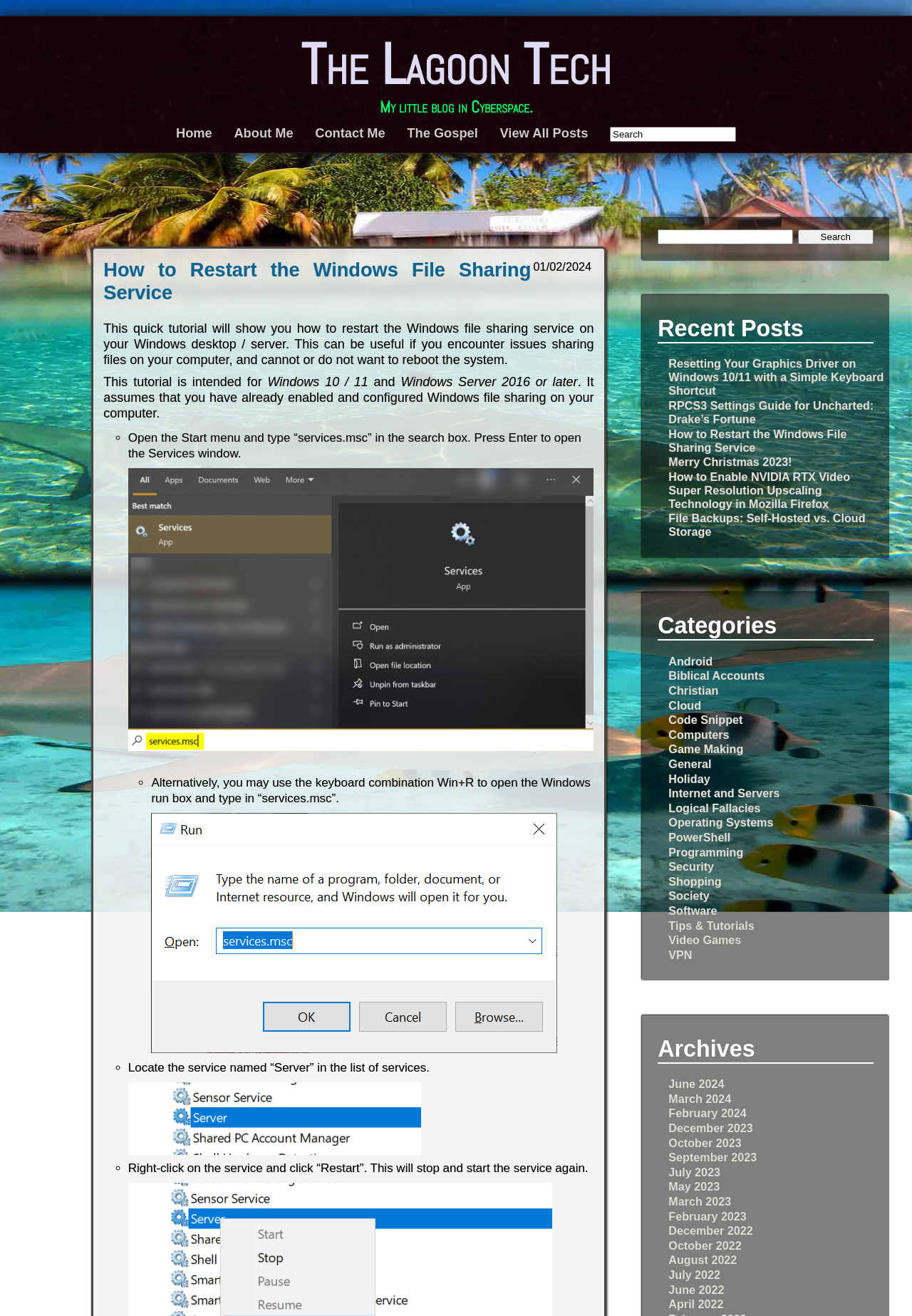Could you provide the bounding box coordinates for the portion of the screen to click to complete this instruction: "Read the tutorial on How to Restart the Windows File Sharing Service"?

[0.114, 0.197, 0.582, 0.231]